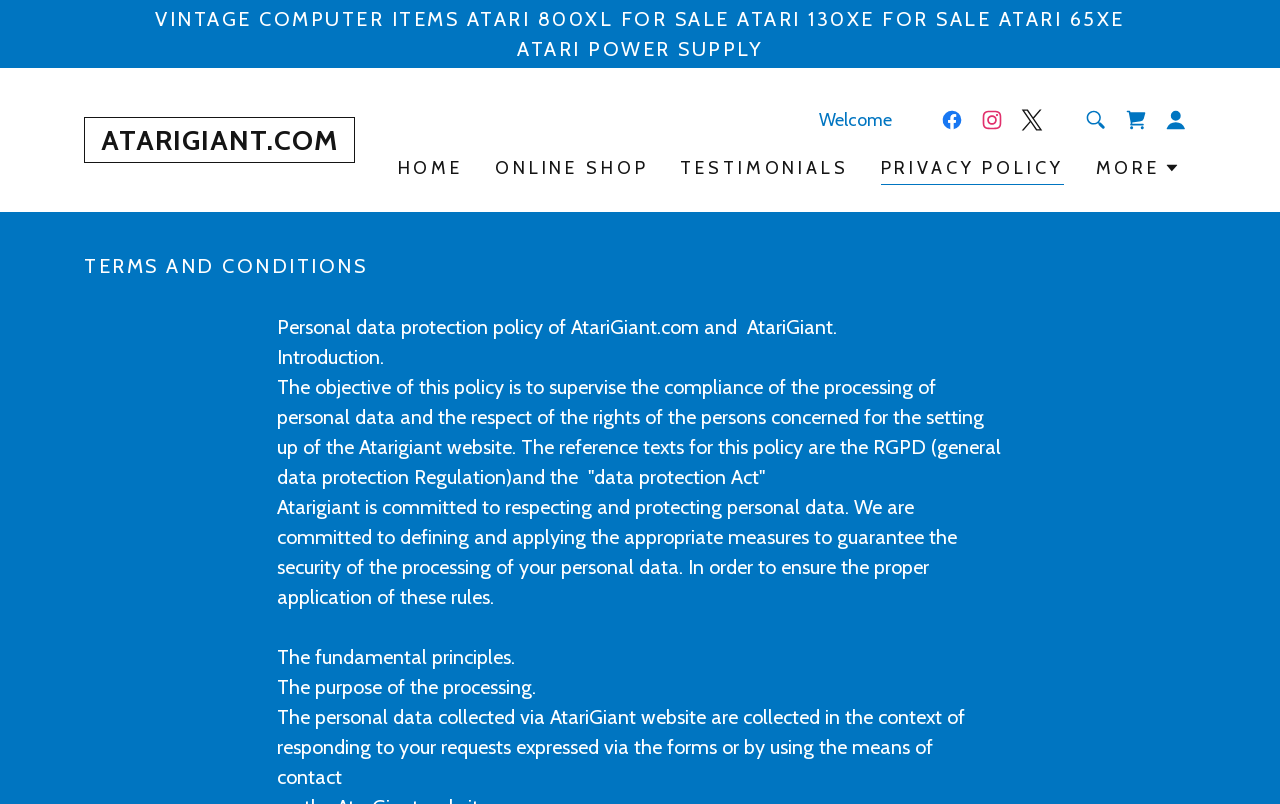What is the website's name? Analyze the screenshot and reply with just one word or a short phrase.

ATARIGIANT.COM